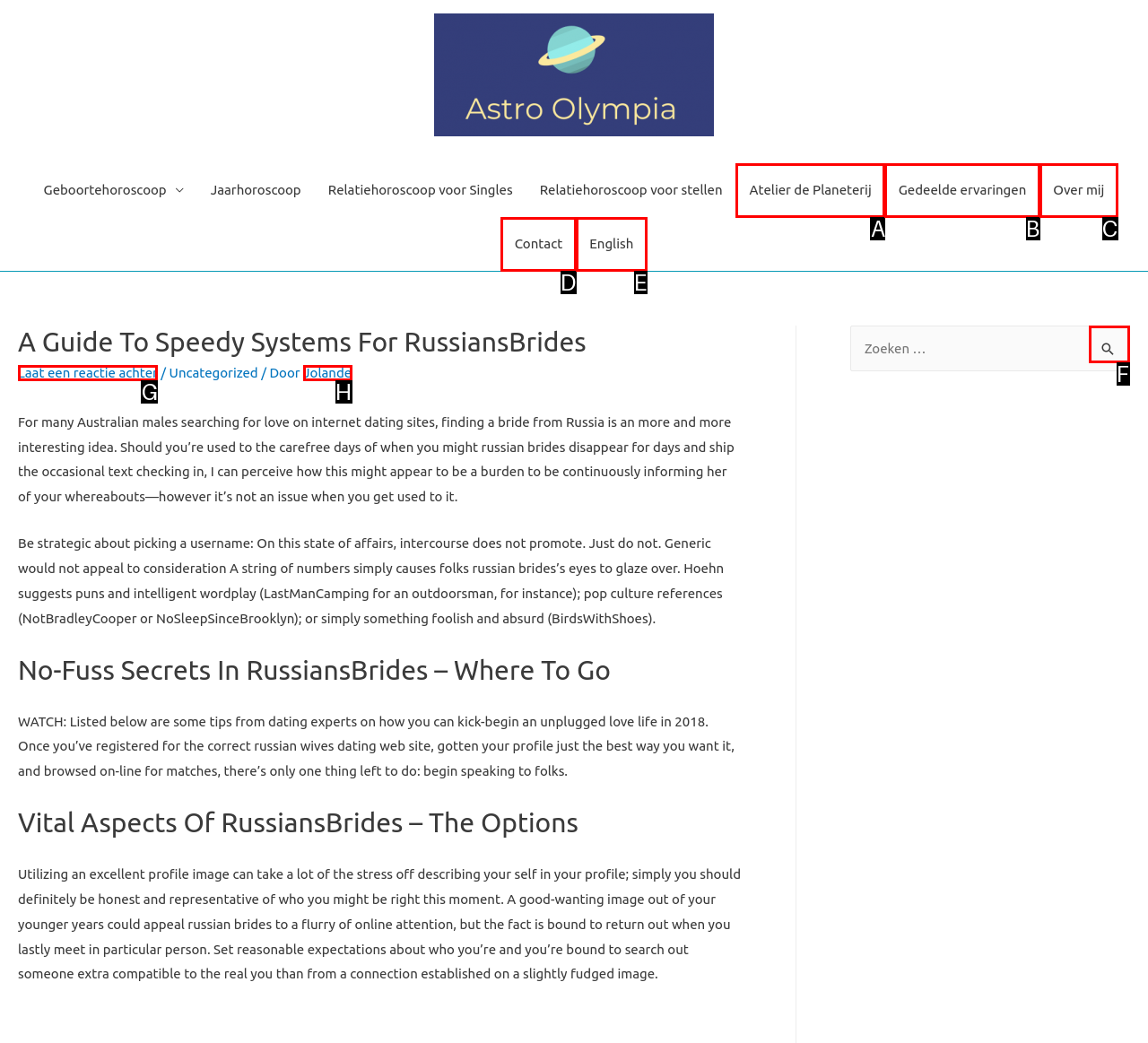From the given options, find the HTML element that fits the description: Over mij. Reply with the letter of the chosen element.

C